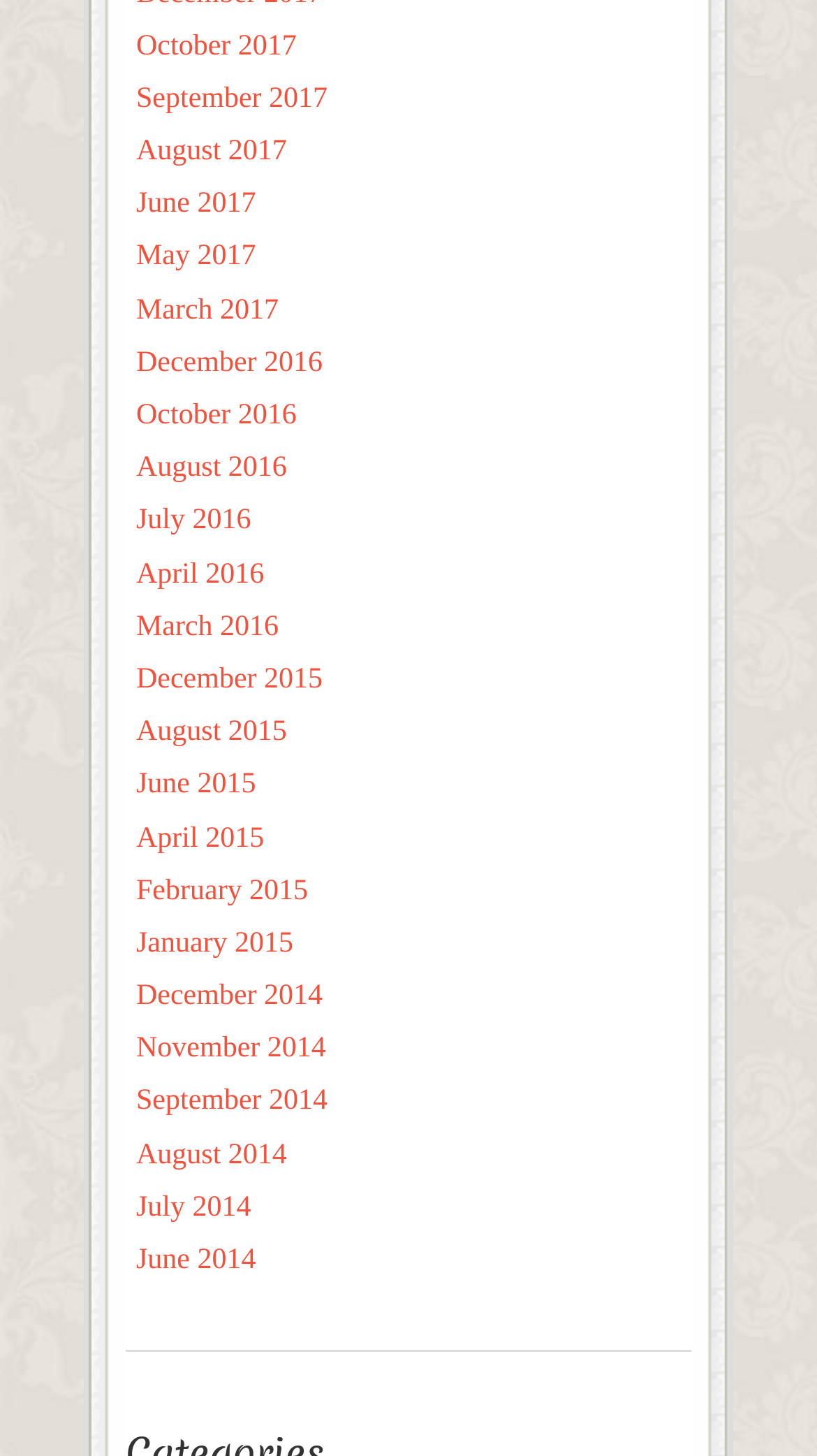Please reply to the following question with a single word or a short phrase:
How many links are there in total?

24